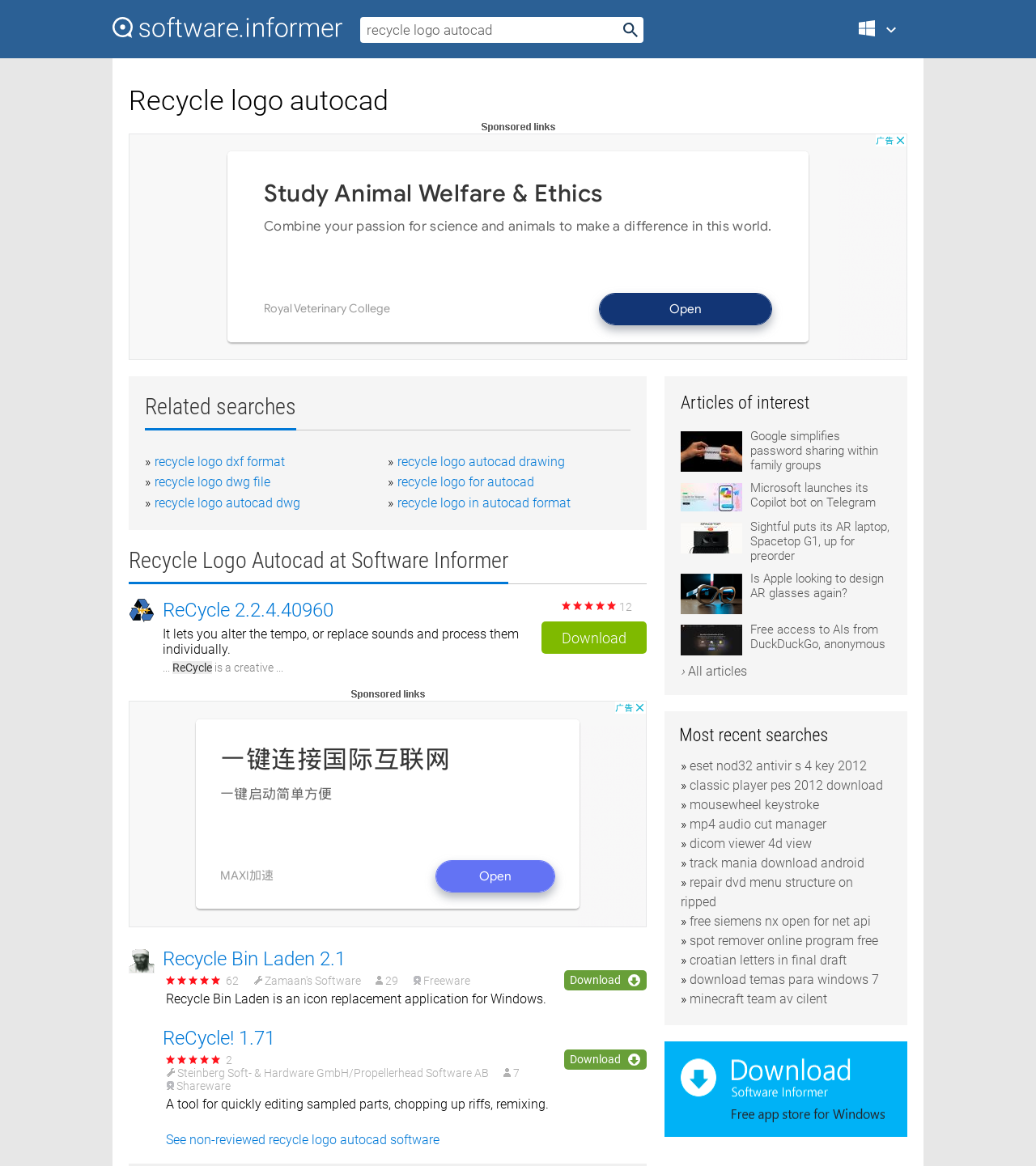Identify the bounding box for the UI element specified in this description: "recycle logo in autocad format". The coordinates must be four float numbers between 0 and 1, formatted as [left, top, right, bottom].

[0.384, 0.425, 0.551, 0.438]